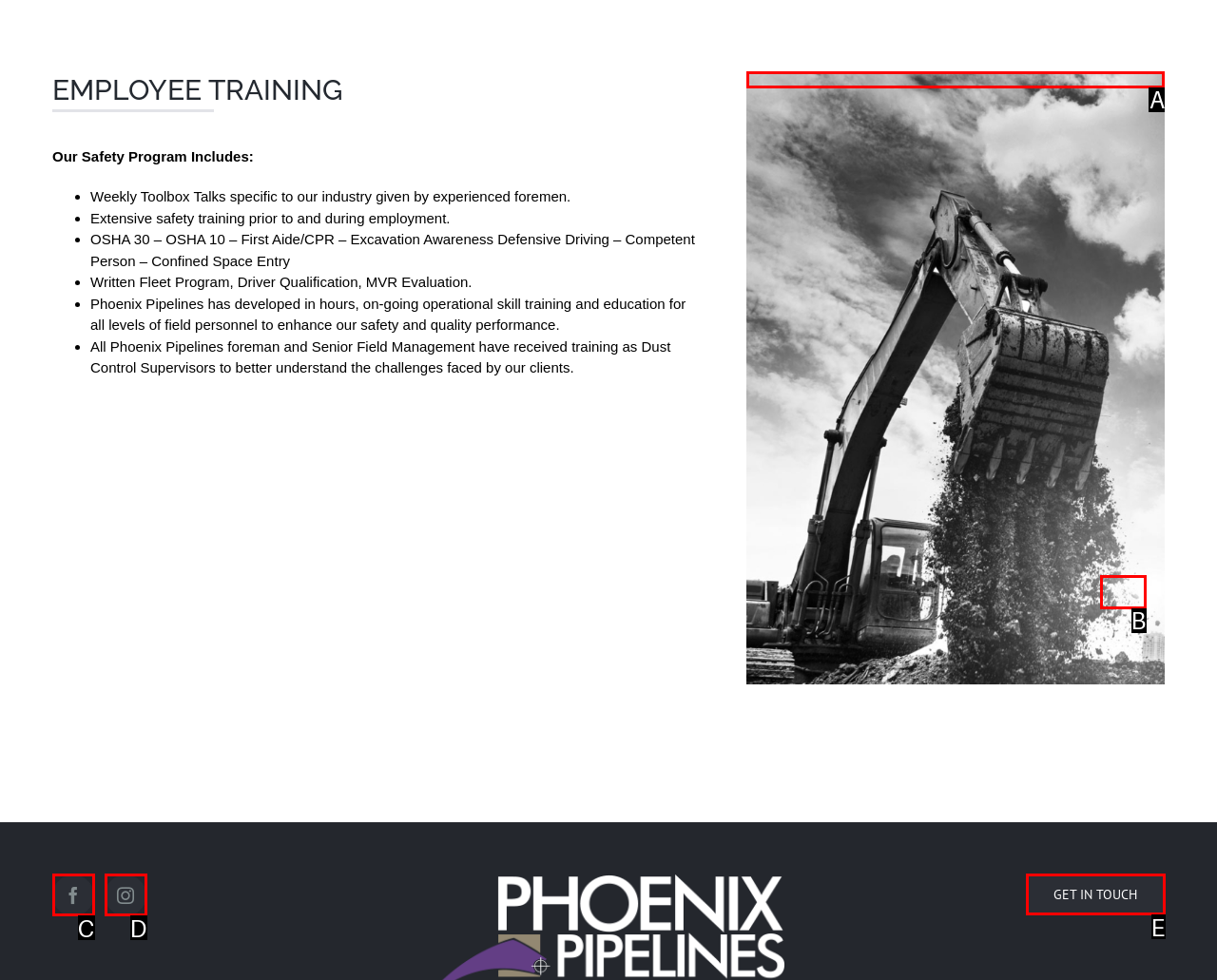Select the letter that corresponds to this element description: aria-label="Instagram"
Answer with the letter of the correct option directly.

D